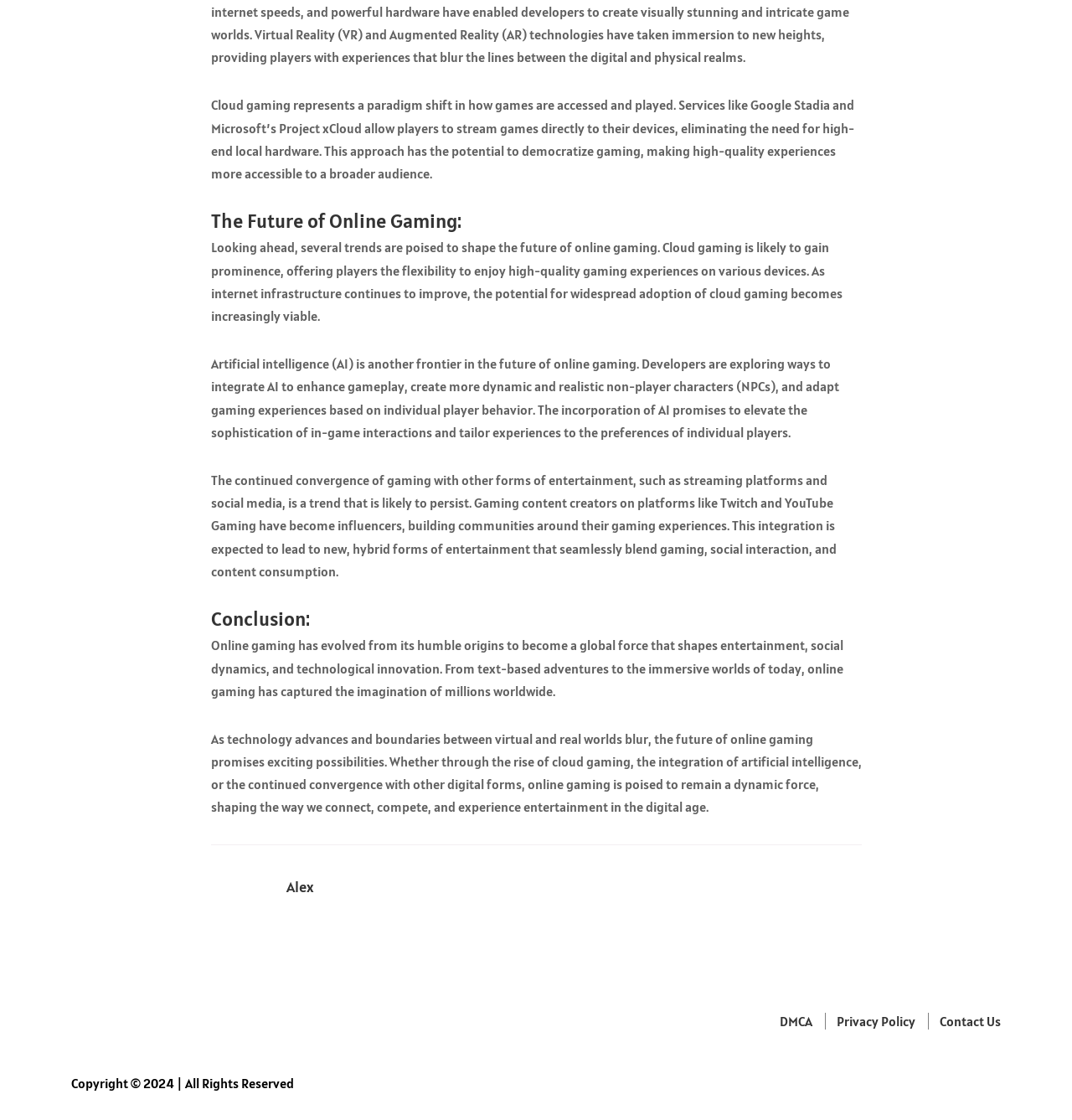Answer the question below using just one word or a short phrase: 
What is the year of copyright?

2024